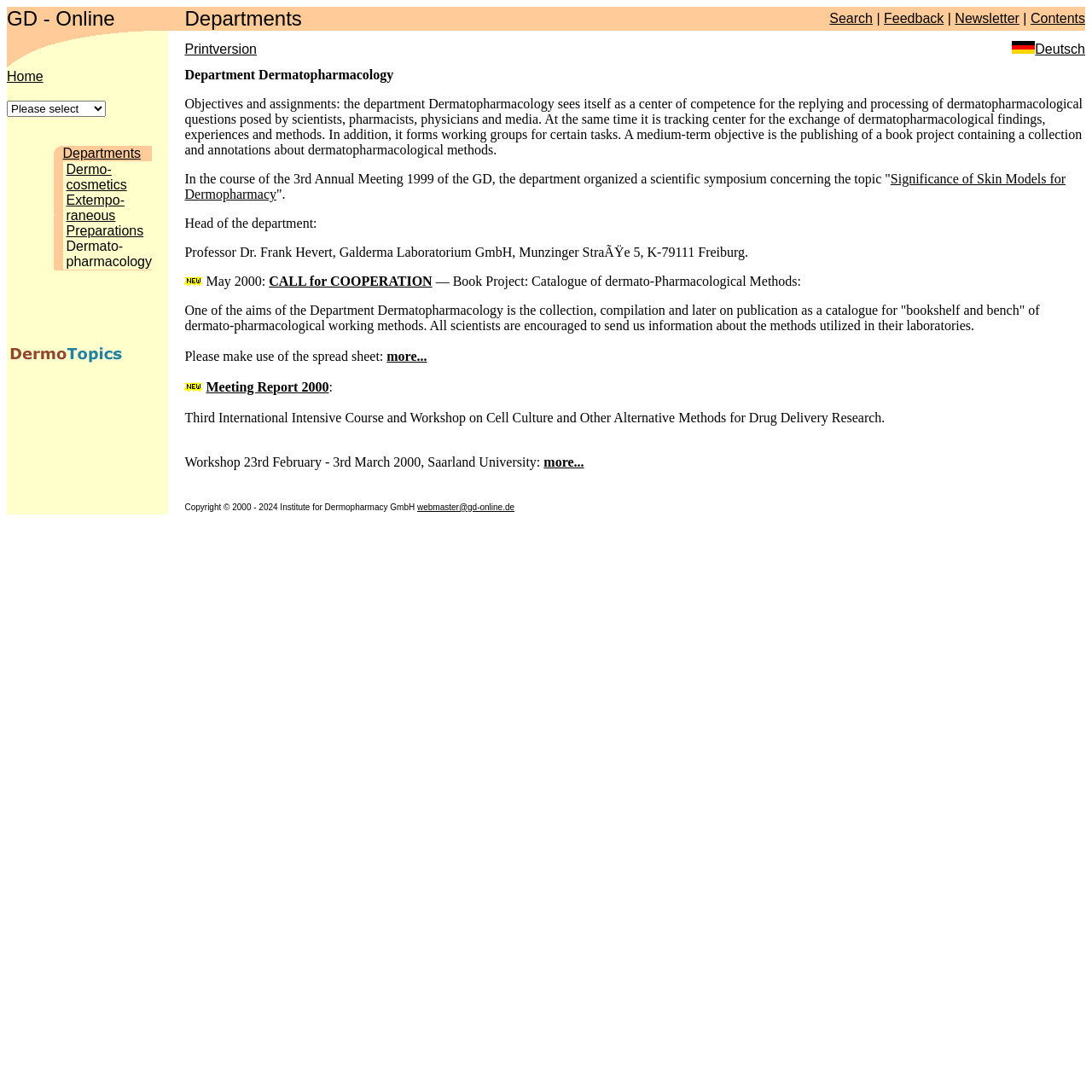Pinpoint the bounding box coordinates of the element that must be clicked to accomplish the following instruction: "Click the Dermo- cosmetics link". The coordinates should be in the format of four float numbers between 0 and 1, i.e., [left, top, right, bottom].

[0.061, 0.148, 0.116, 0.176]